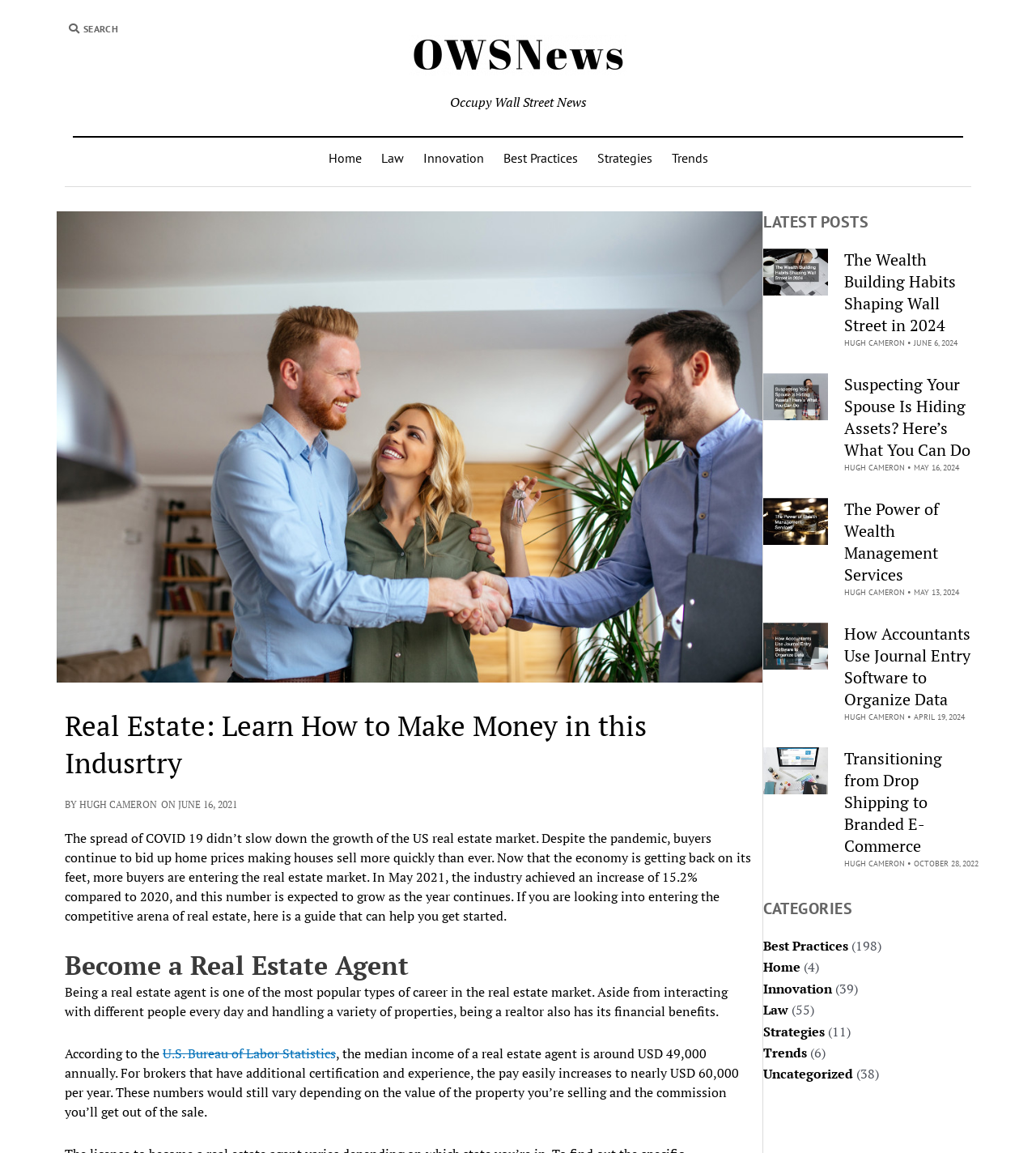What is the occupation mentioned in the article with the heading 'Become a Real Estate Agent'?
Using the picture, provide a one-word or short phrase answer.

Real Estate Agent